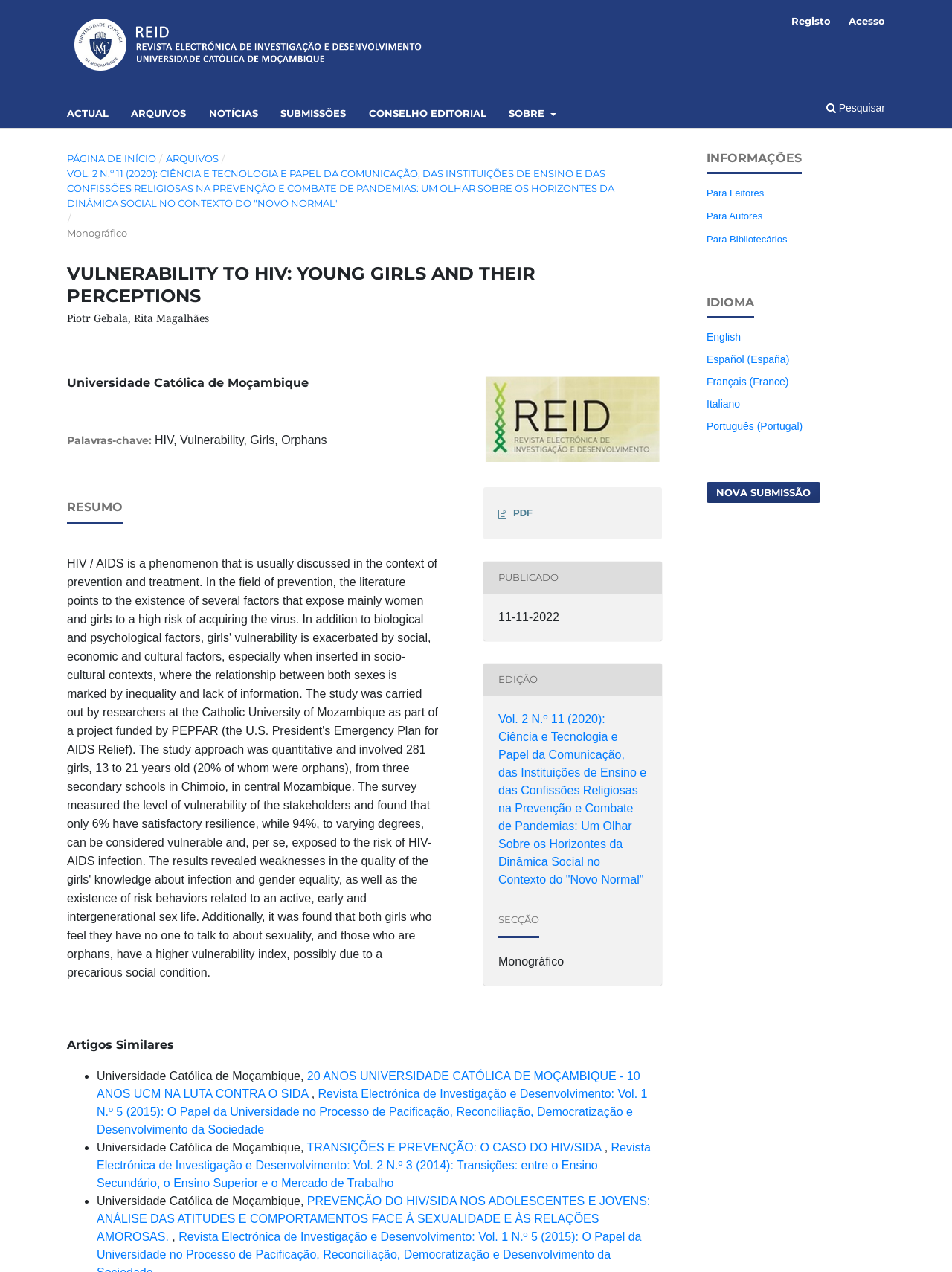Answer the question below in one word or phrase:
What is the publication date of the article?

11-11-2022